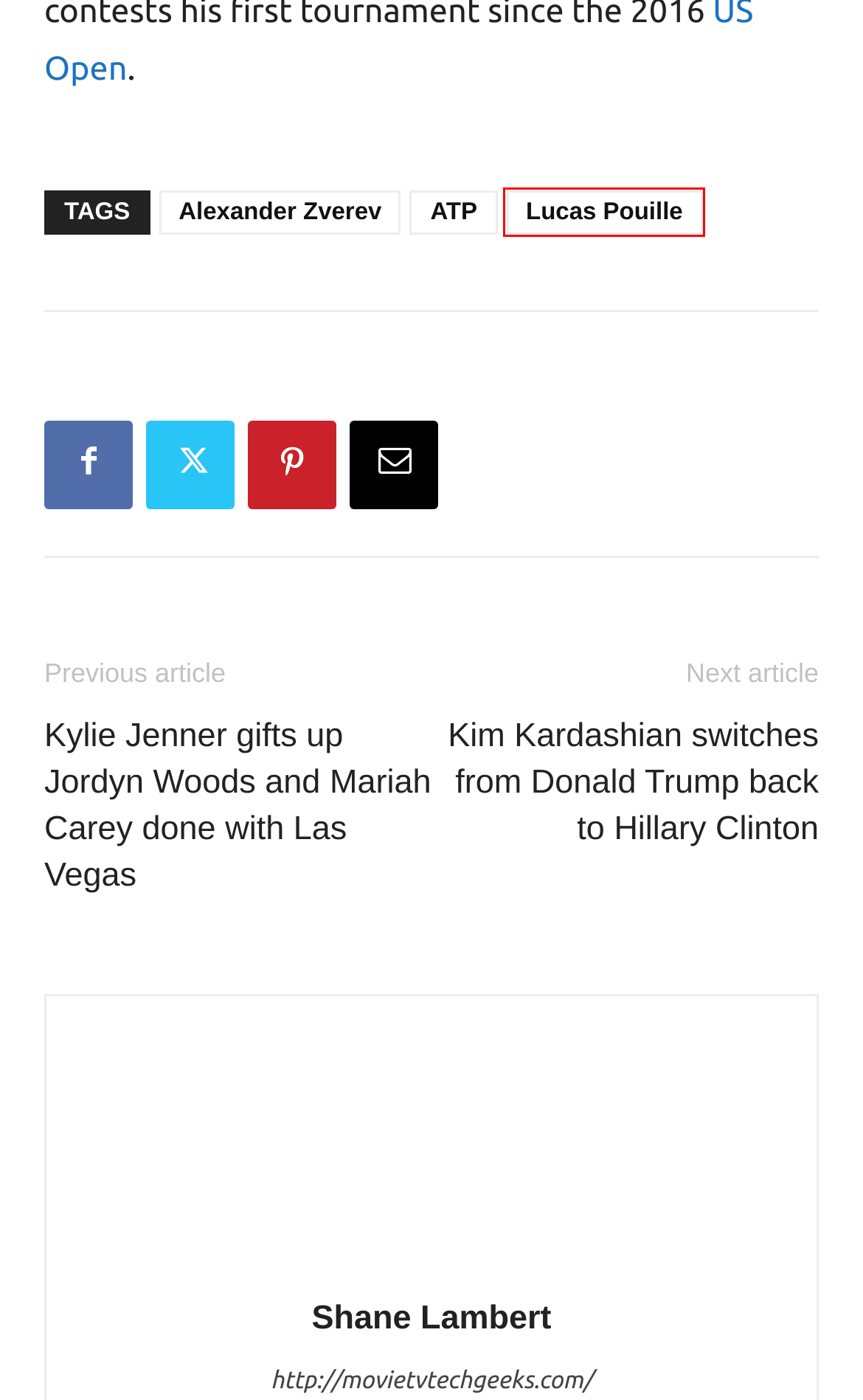You have a screenshot showing a webpage with a red bounding box around a UI element. Choose the webpage description that best matches the new page after clicking the highlighted element. Here are the options:
A. Kim Kardashian switches from Donald Trump back to Hillary Clinton - Movie TV Tech Geeks News
B. Lifestyle Archives - Movie TV Tech Geeks News
C. TV Show Recaps Archives - Movie TV Tech Geeks News
D. Lucas Pouille Archives - Movie TV Tech Geeks News
E. Coronavirus Archives - Movie TV Tech Geeks News
F. Kylie Jenner gifts up Jordyn Woods and Mariah Carey done with Las Vegas - Movie TV Tech Geeks News
G. Shane Lambert
H. Nick Kyrgios Archives - Movie TV Tech Geeks News

D